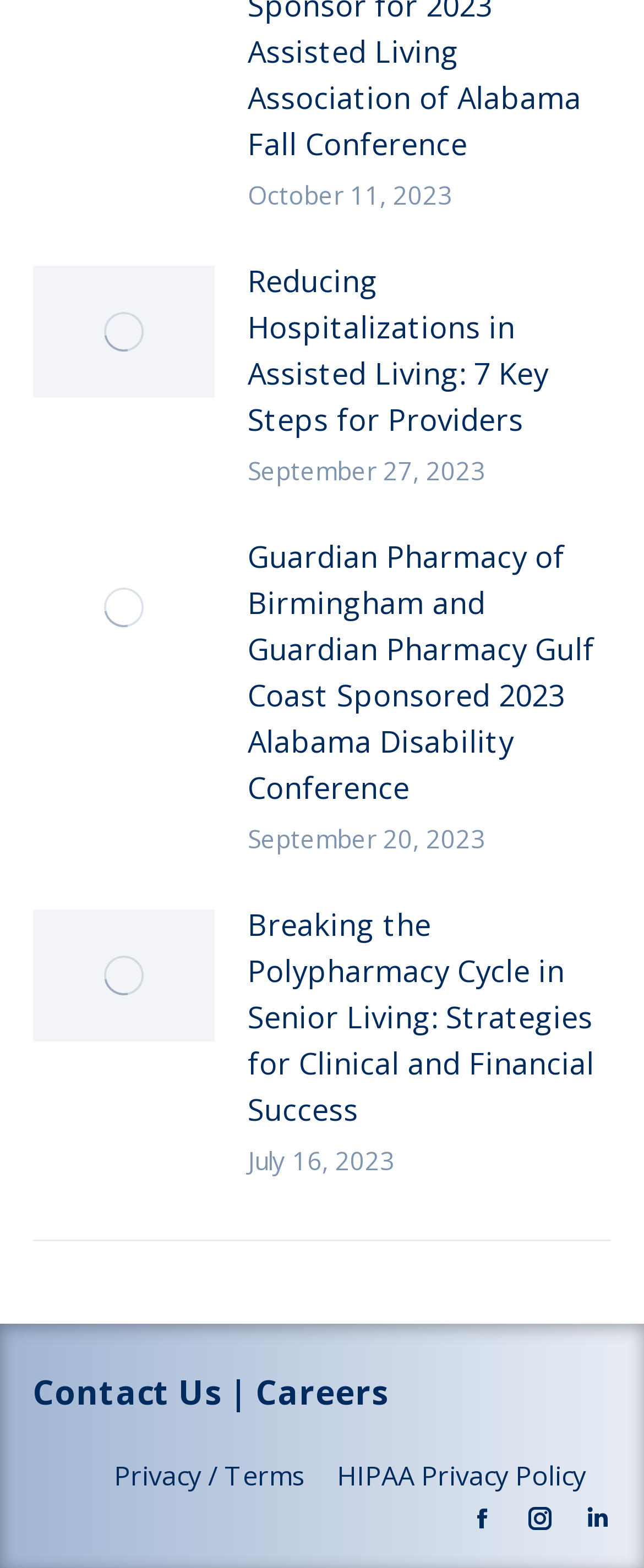Locate the bounding box coordinates of the area where you should click to accomplish the instruction: "Go to Home".

None